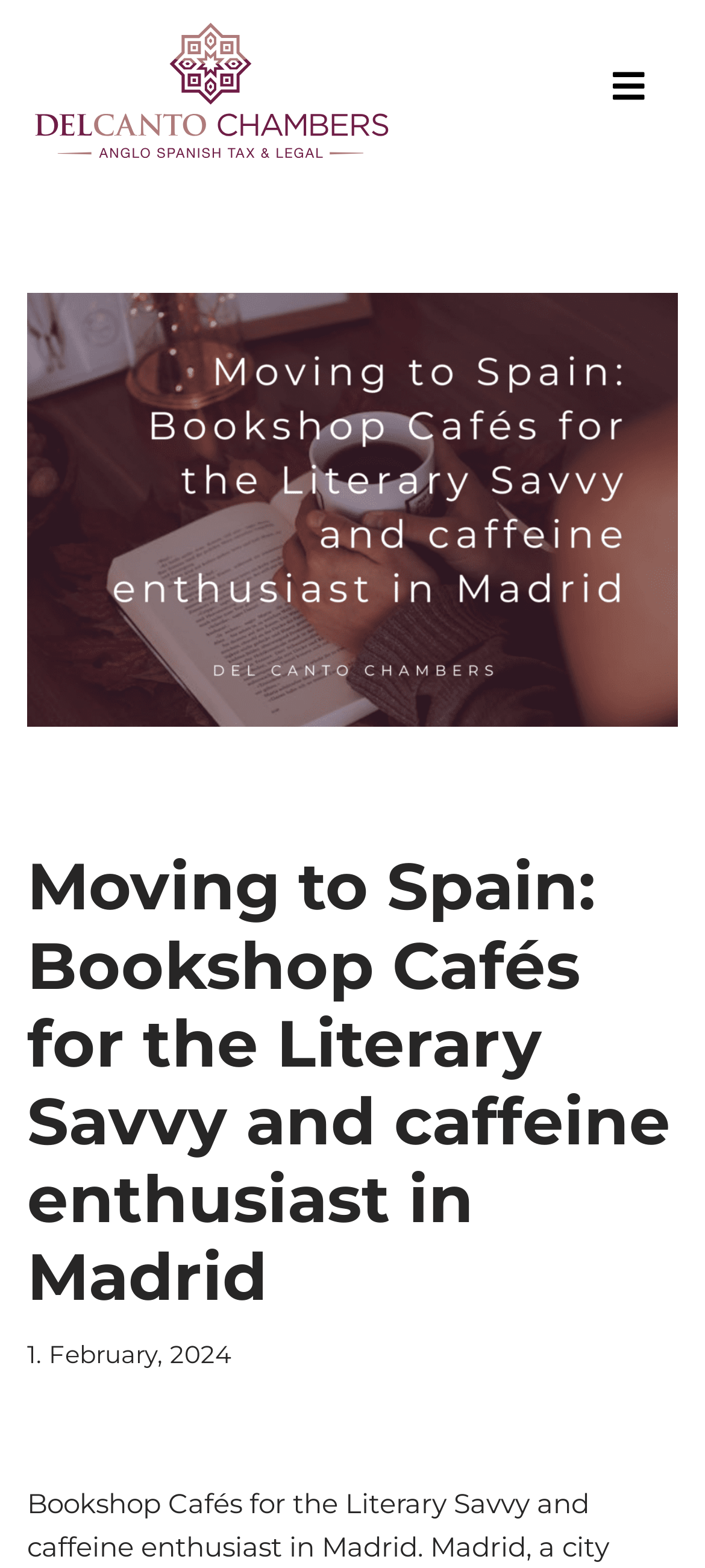Based on the element description: ".cls-1{fill:#a06870;}.cls-2{fill:#af7b7b;}.cls-3{fill:#6f1d46;}", identify the UI element and provide its bounding box coordinates. Use four float numbers between 0 and 1, [left, top, right, bottom].

[0.044, 0.012, 0.556, 0.104]